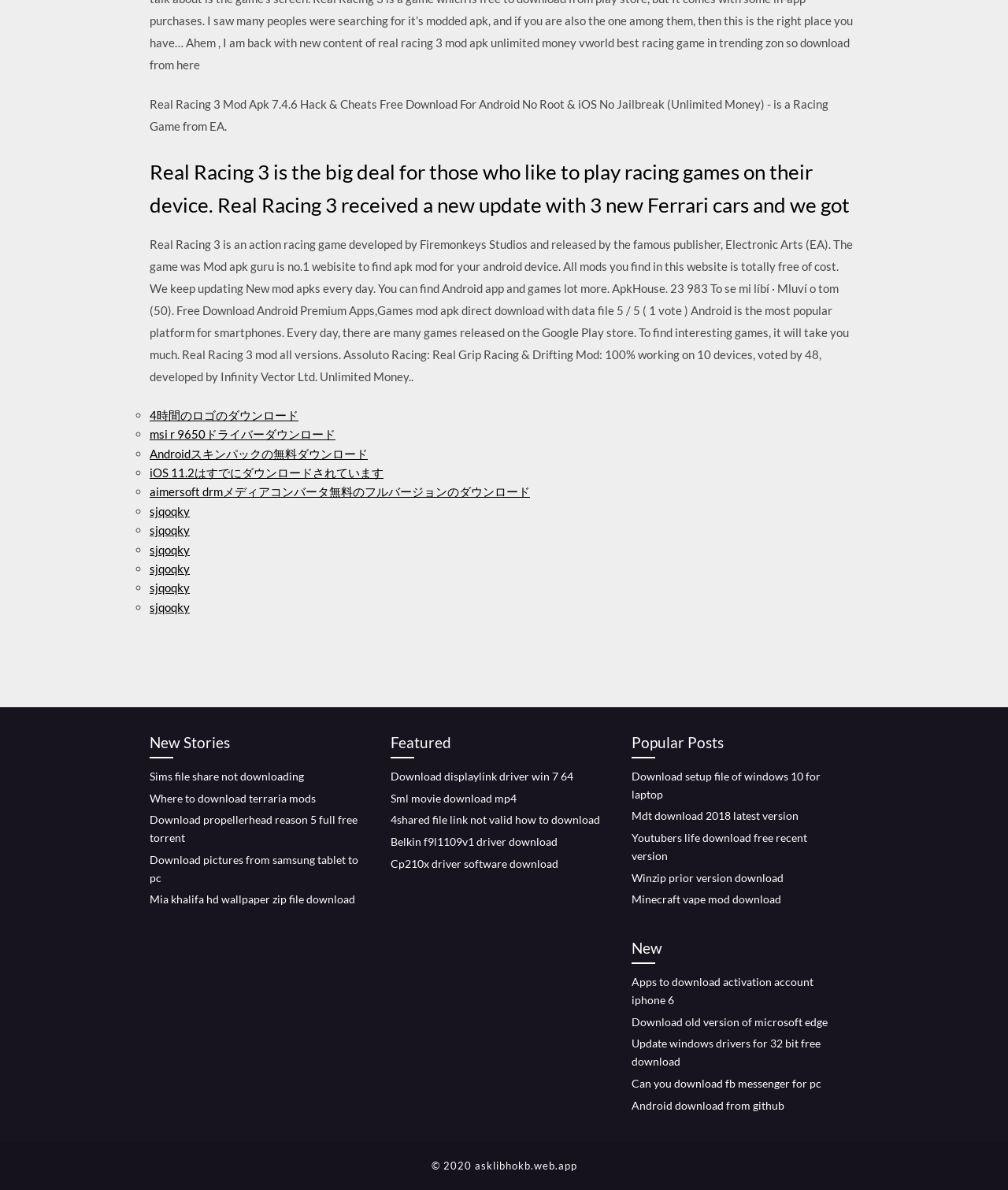Identify the bounding box coordinates of the element that should be clicked to fulfill this task: "Download displaylink driver win 7 64". The coordinates should be provided as four float numbers between 0 and 1, i.e., [left, top, right, bottom].

[0.388, 0.647, 0.569, 0.658]